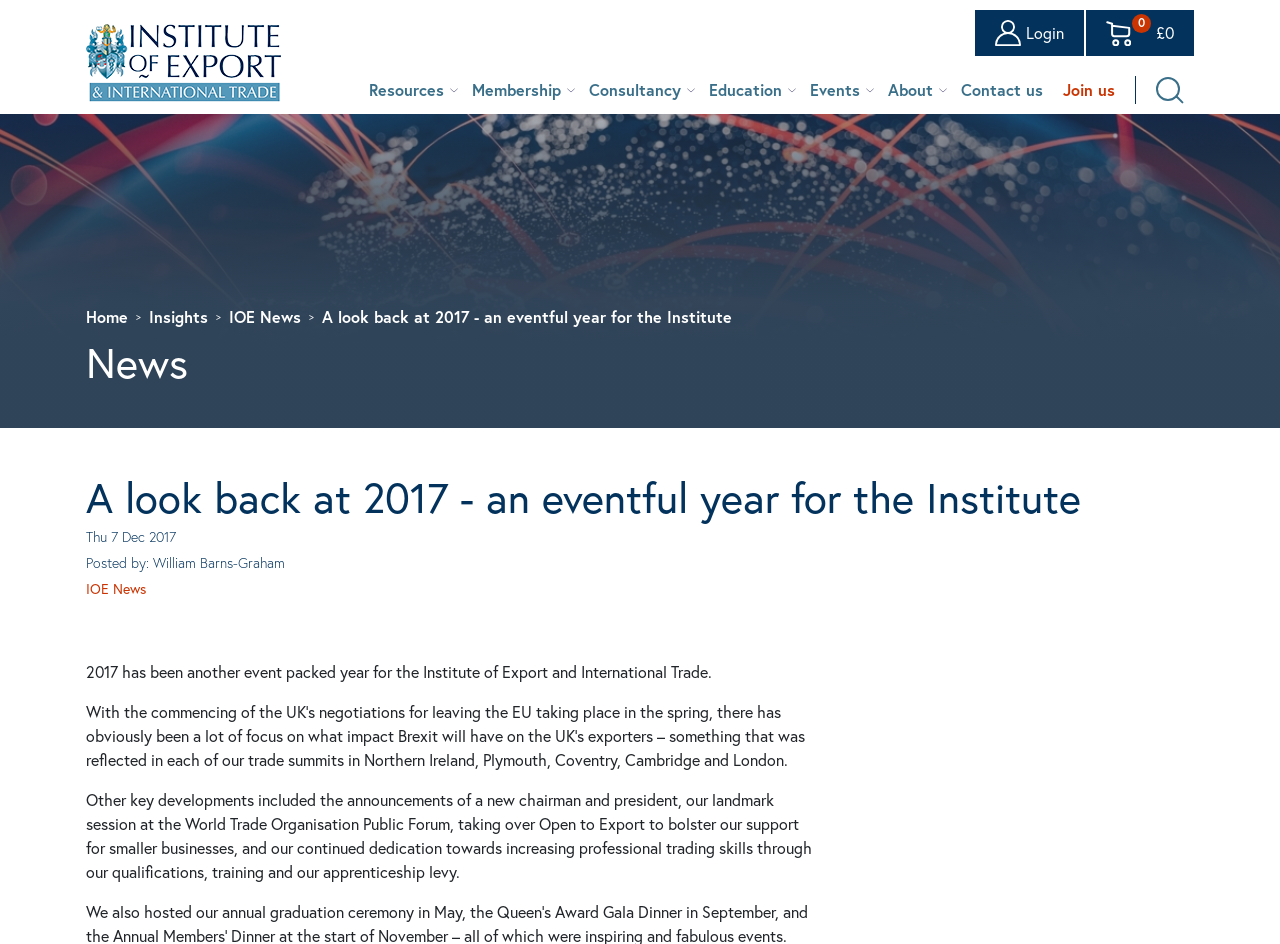Respond with a single word or phrase to the following question: What is the logo of the Institute?

IOE Logo